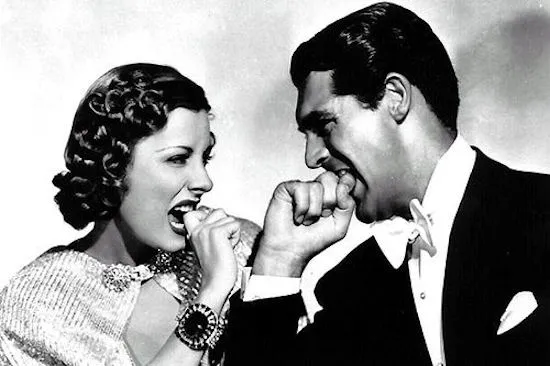Describe all significant details and elements found in the image.

In this iconic black-and-white image, a glamorous couple engages in a playful and flirtatious moment, embodying the spirit of screwball comedy. The woman, adorned with elegantly styled hair and a sparkling shawl, playfully bites her knuckles while looking at her partner with mischief in her eyes. Her wrist is decorated with an eye-catching bracelet, highlighting the era's fashion. The man, dressed in a classic tuxedo complete with a bow tie, responds with an equally playful gesture, raising his hand to his mouth, conveying a sense of competition and charm. This visual captures the witty and romantic dynamics often found in screwball comedies of the 1930s, suggesting a blend of equality and teasing between the characters. The overall atmosphere is one of light-heartedness and sophisticated playfulness, reminiscent of the genre's ability to mix humor with romance.